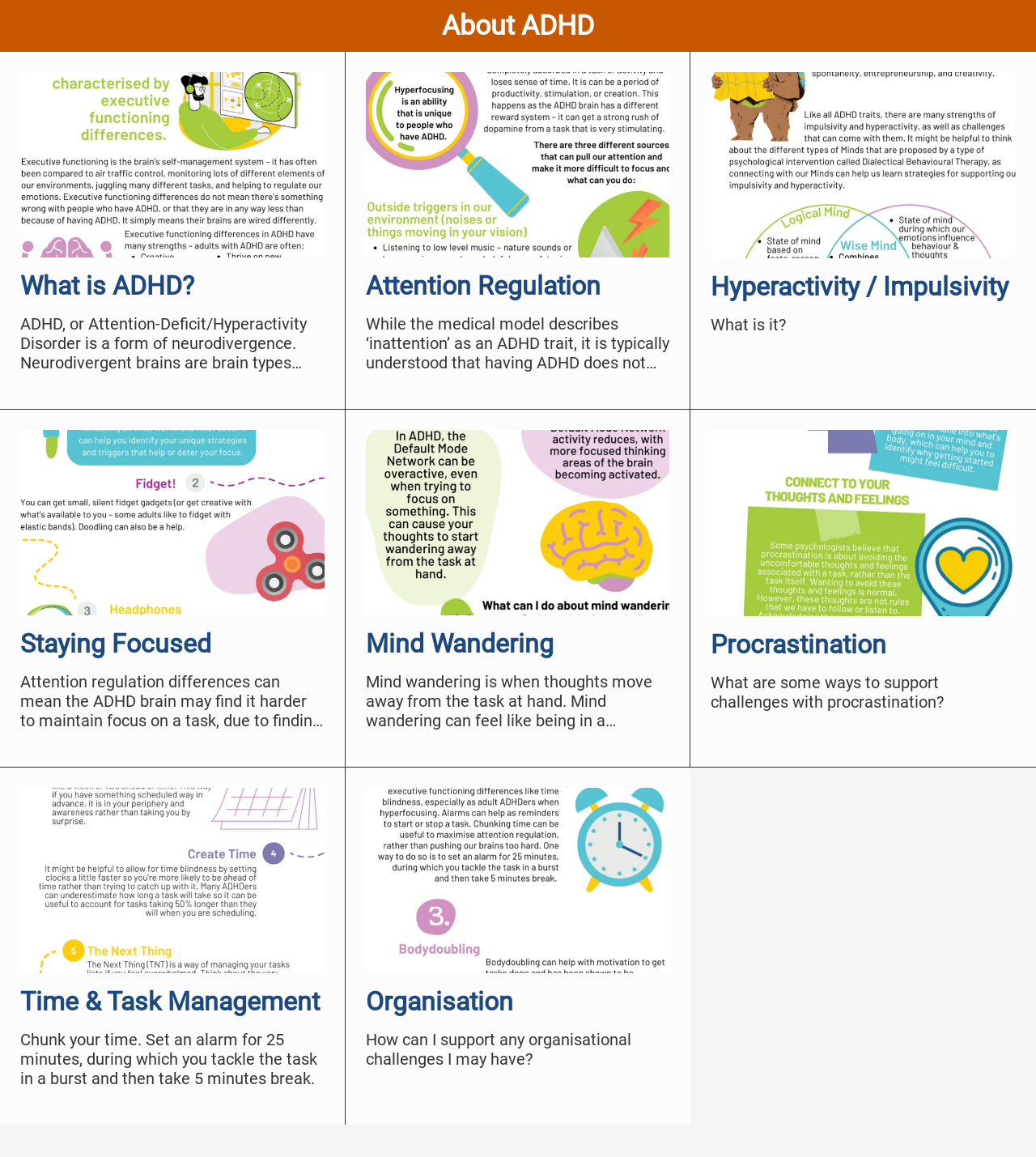What is a suggested way to support challenges with procrastination?
Kindly offer a detailed explanation using the data available in the image.

Based on the webpage, one suggested way to support challenges with procrastination is to chunk your time by setting an alarm for 25 minutes, during which you tackle the task in a burst, and then take a 5-minute break.